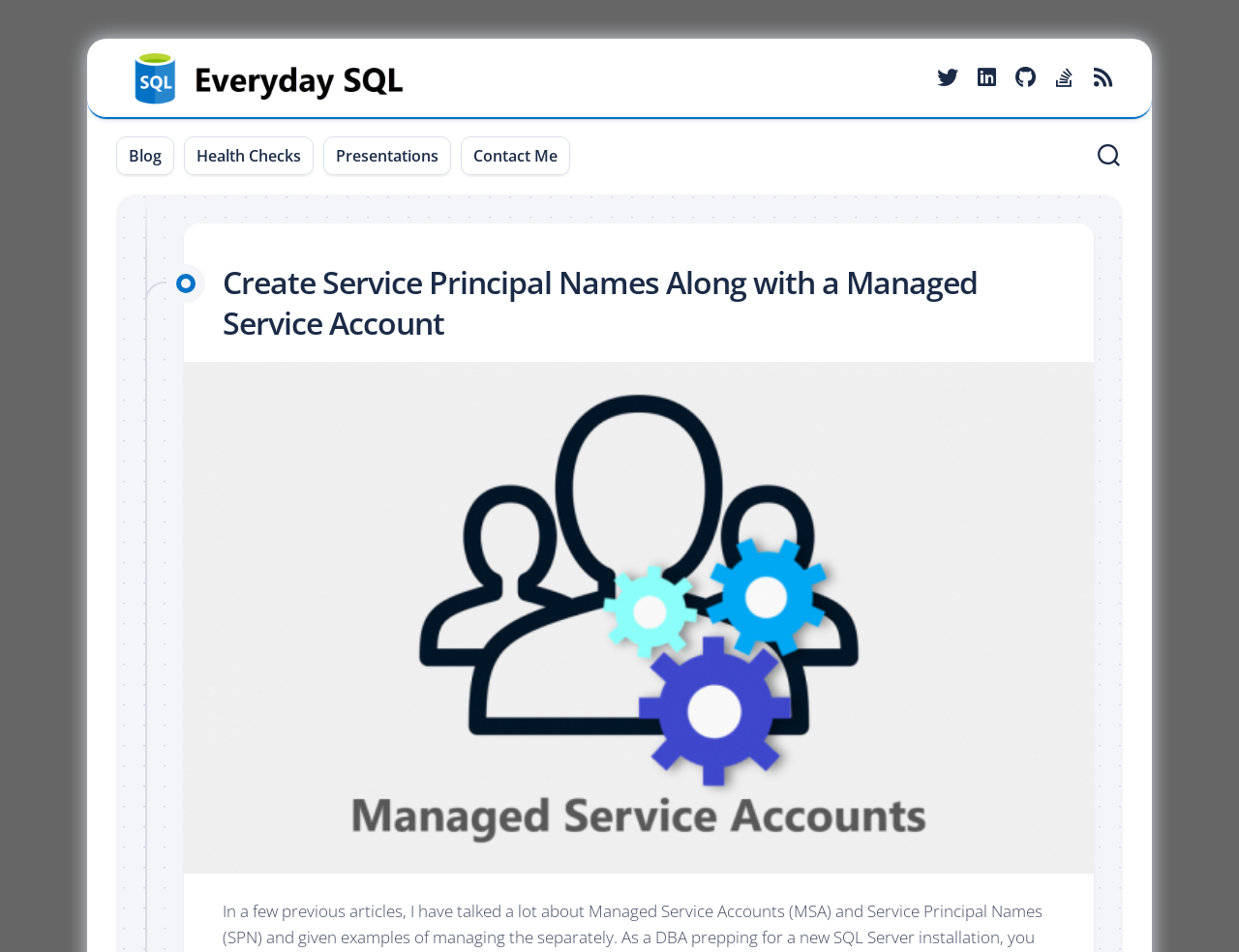Please identify the primary heading of the webpage and give its text content.

Create Service Principal Names Along with a Managed Service Account